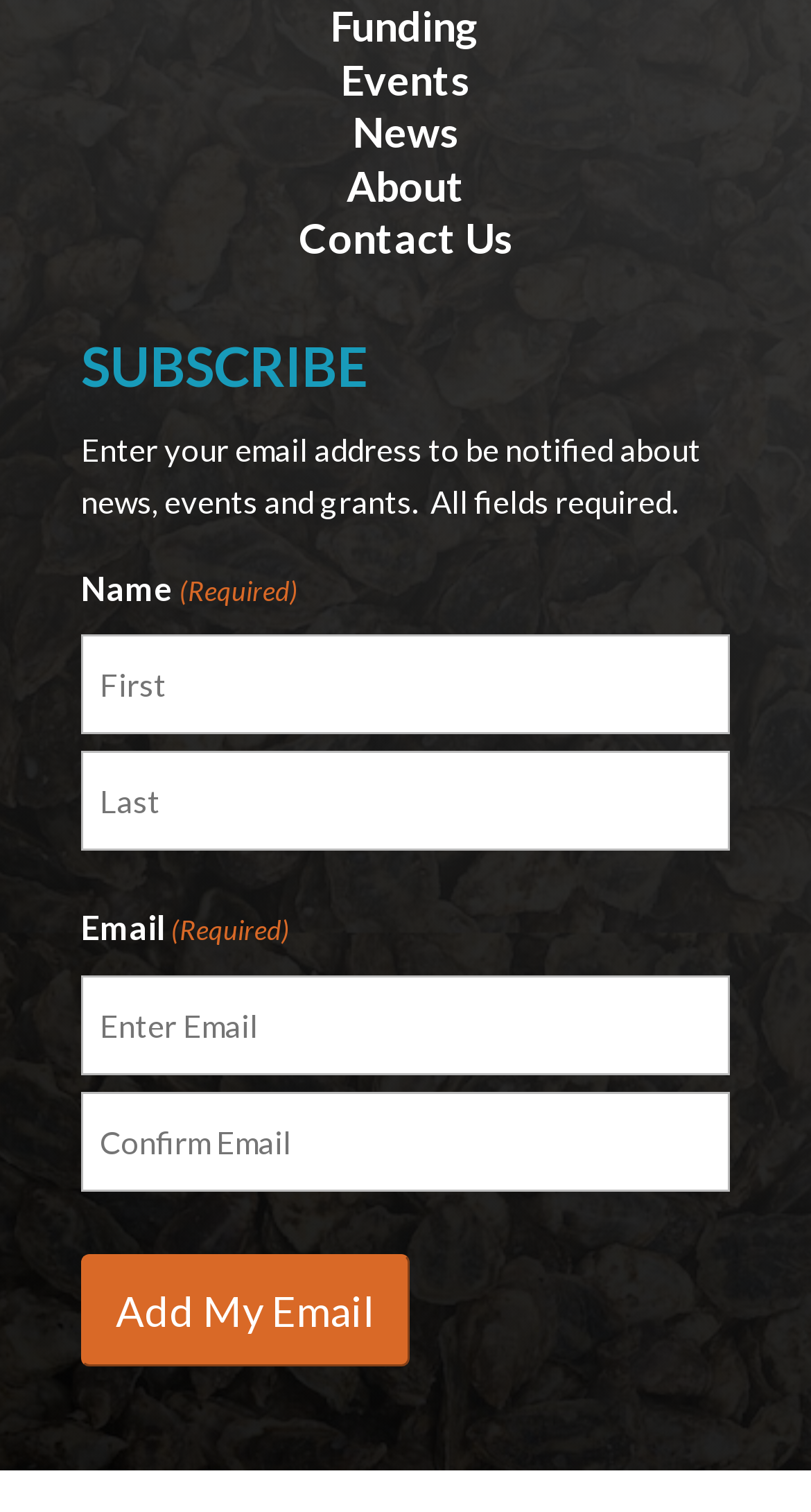Please reply with a single word or brief phrase to the question: 
How many textboxes are required in the 'Name' group?

2